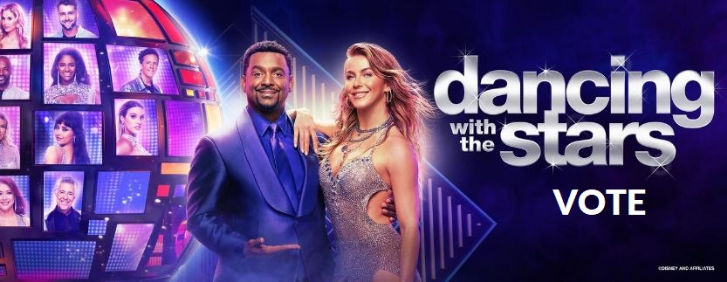Provide a comprehensive description of the image.

The image features the promotional artwork for the popular dance reality show "Dancing with the Stars." It showcases the charismatic hosts, with one figure dressed in an elegant outfit and the other in a sharp suit, both exuding confidence and charm. Behind them, a vibrant disco ball emanates colorful lights, symbolizing the lively dance performances characteristic of the show. Surrounding the hosts are glimpses of past contestants, highlighting the program's blend of celebrity allure and dance talent. The bold text "dancing with the stars" is prominently displayed alongside a call to action to "VOTE," emphasizing viewer participation in determining the show's outcomes. This striking visual encapsulates the excitement and enthusiasm that "Dancing with the Stars" brings to its audience each season.